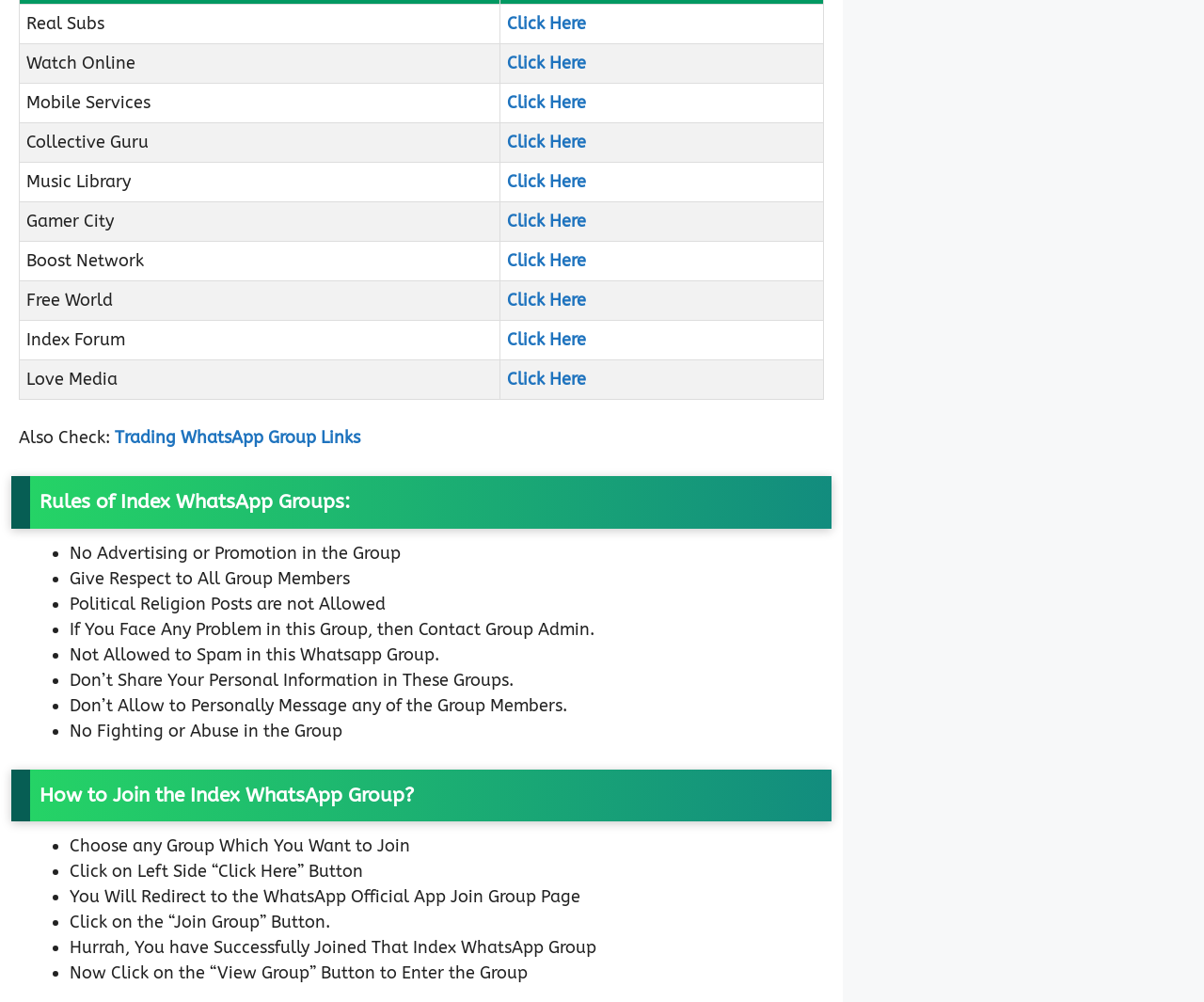Please determine the bounding box coordinates of the element to click in order to execute the following instruction: "Click on Trading WhatsApp Group Links". The coordinates should be four float numbers between 0 and 1, specified as [left, top, right, bottom].

[0.095, 0.426, 0.299, 0.447]